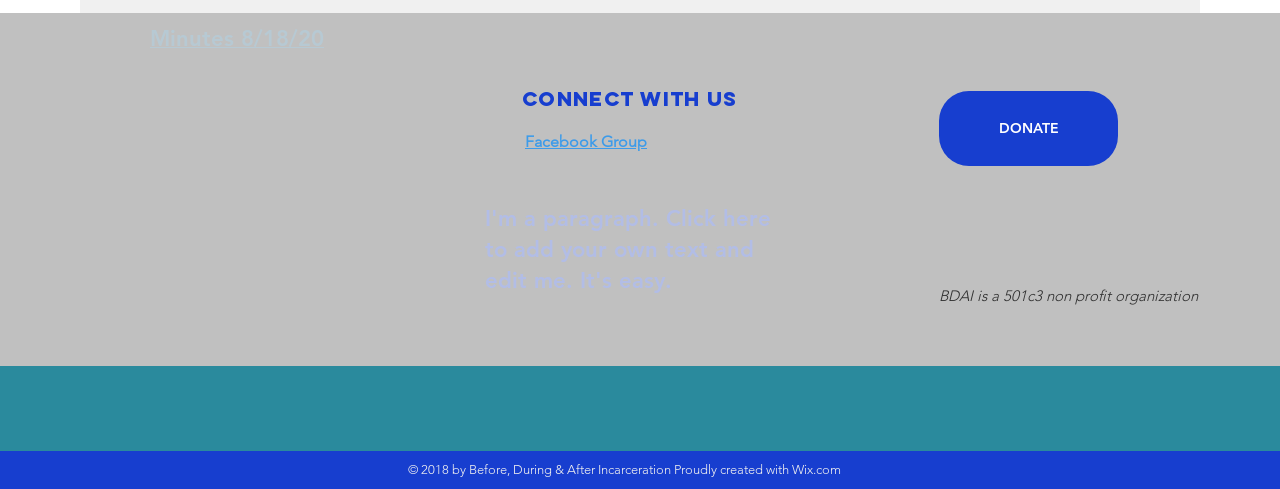Please give a succinct answer to the question in one word or phrase:
How many social media links are there?

One